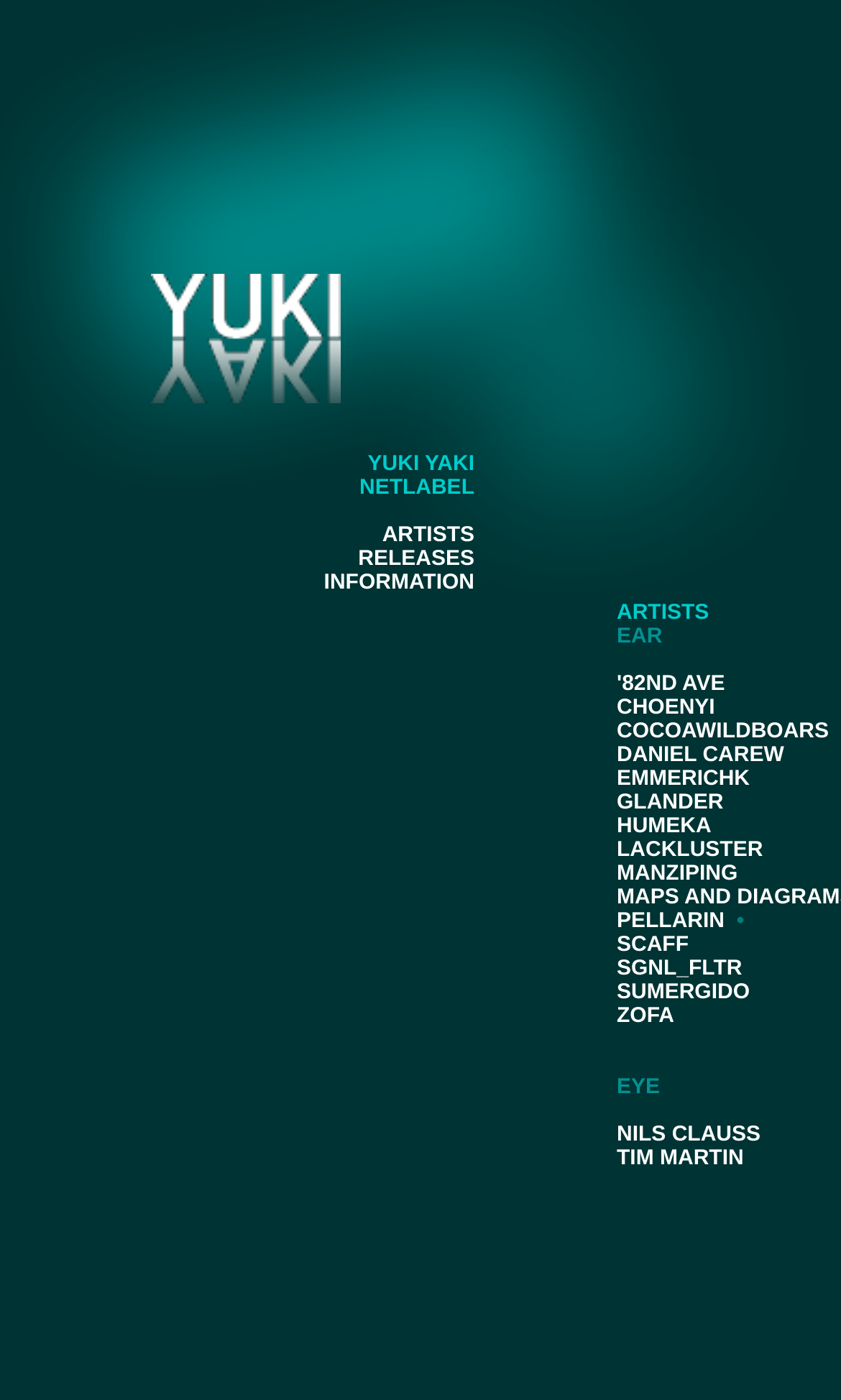What is the name of the artist?
Provide a short answer using one word or a brief phrase based on the image.

Pellarin